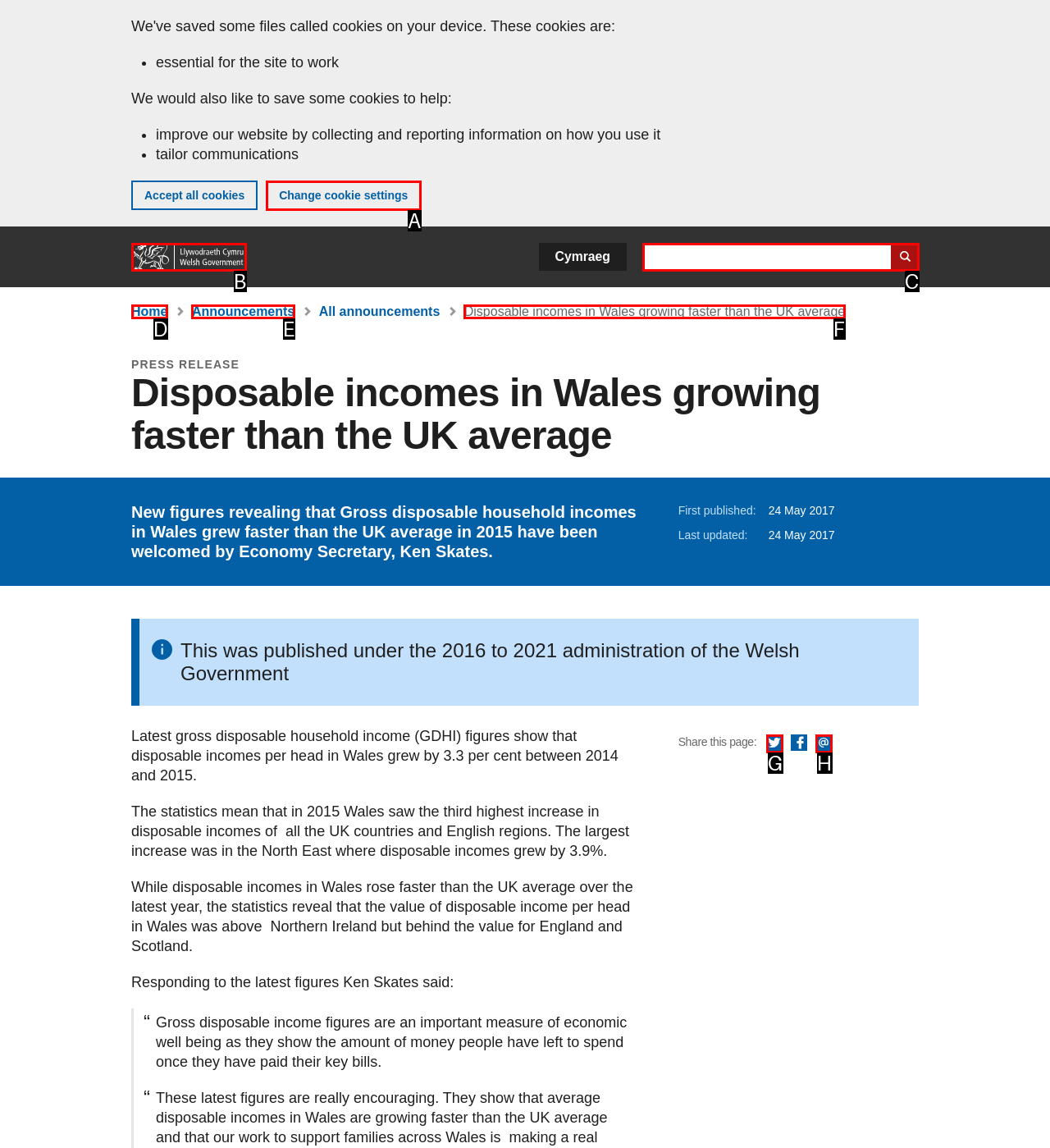Tell me which one HTML element I should click to complete the following task: Search GOV.WALES Answer with the option's letter from the given choices directly.

C